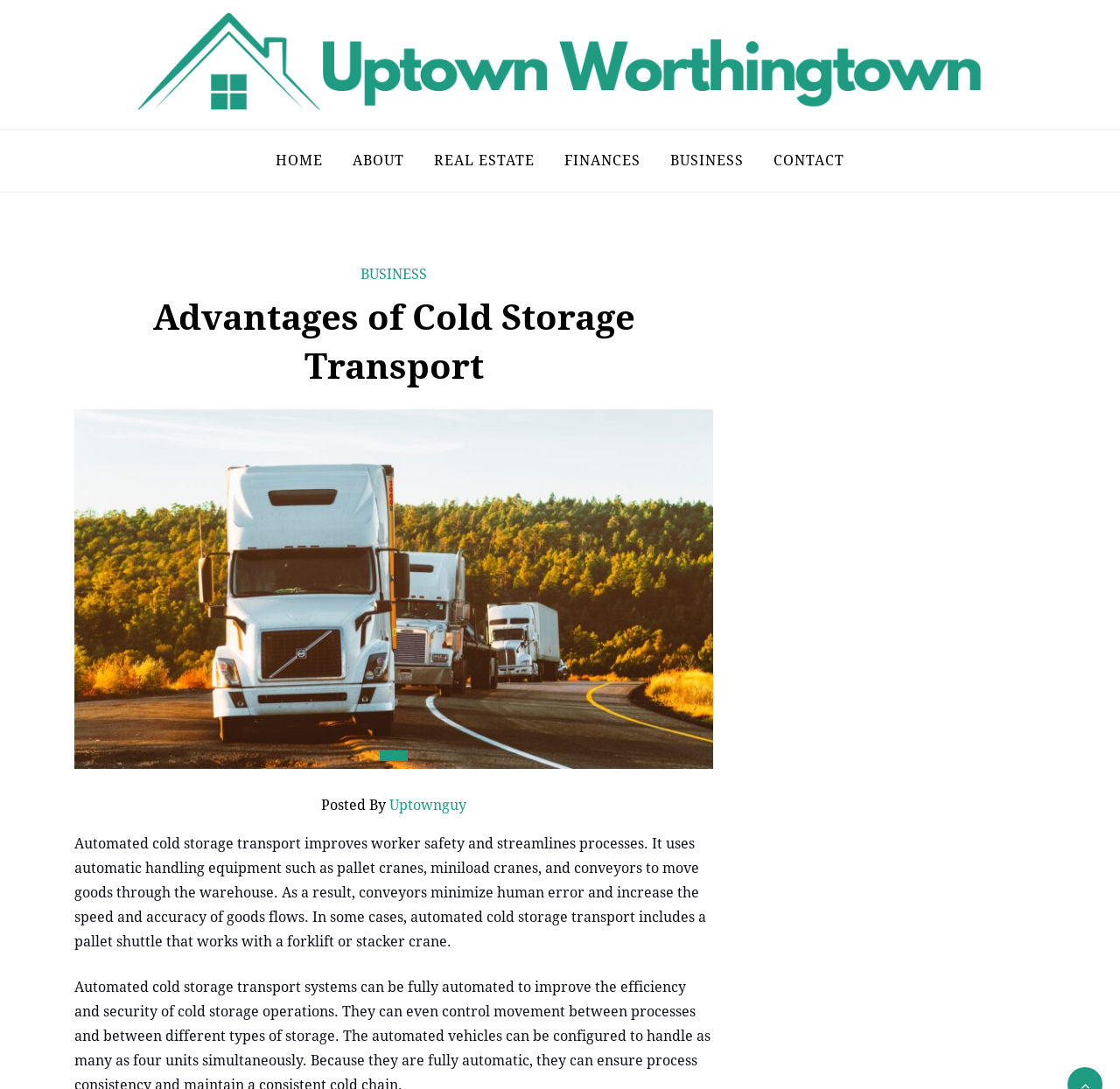Pinpoint the bounding box coordinates for the area that should be clicked to perform the following instruction: "Click on the company logo".

None